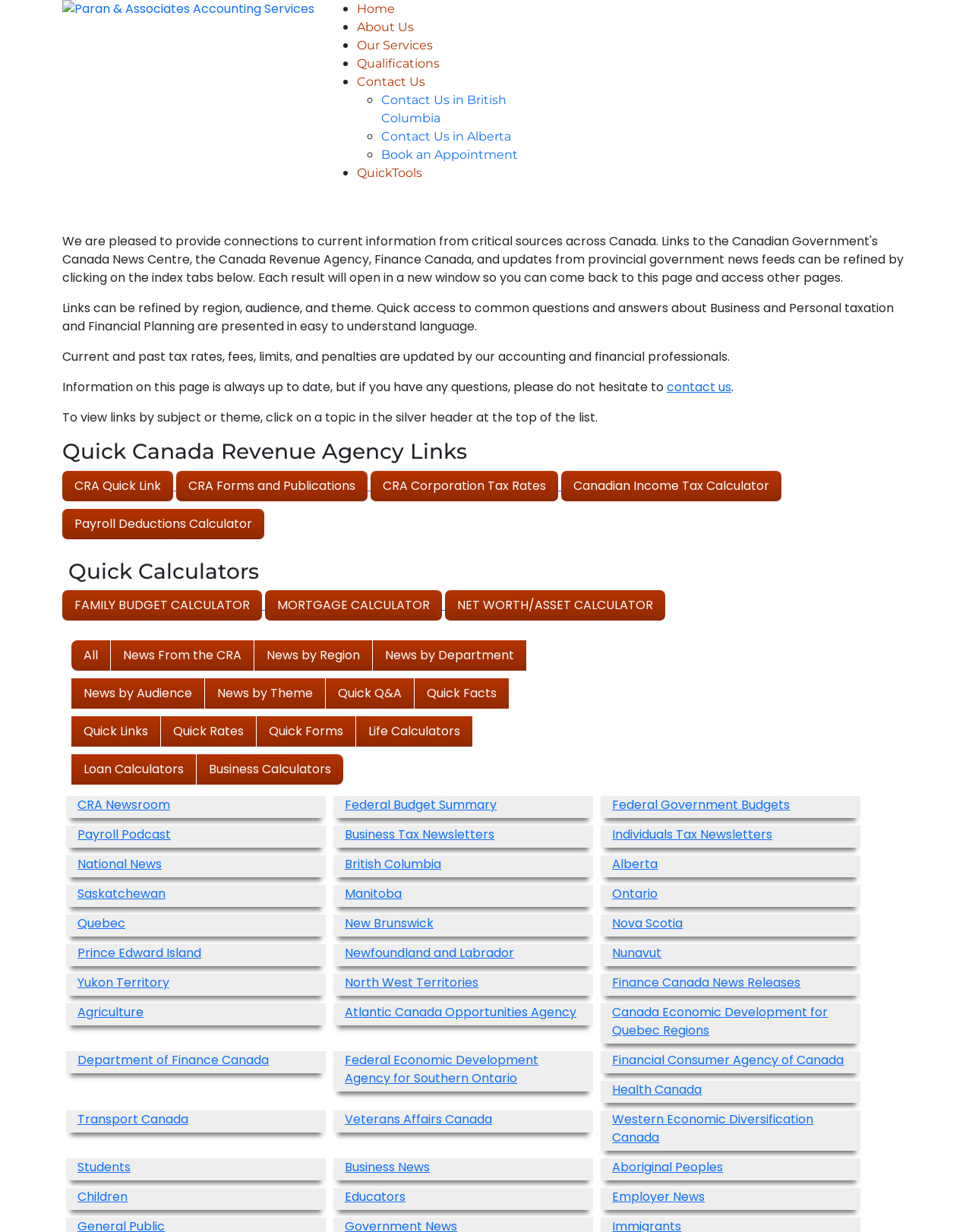Can you show the bounding box coordinates of the region to click on to complete the task described in the instruction: "Click on the 'CRA Quick Link' button"?

[0.064, 0.382, 0.178, 0.407]